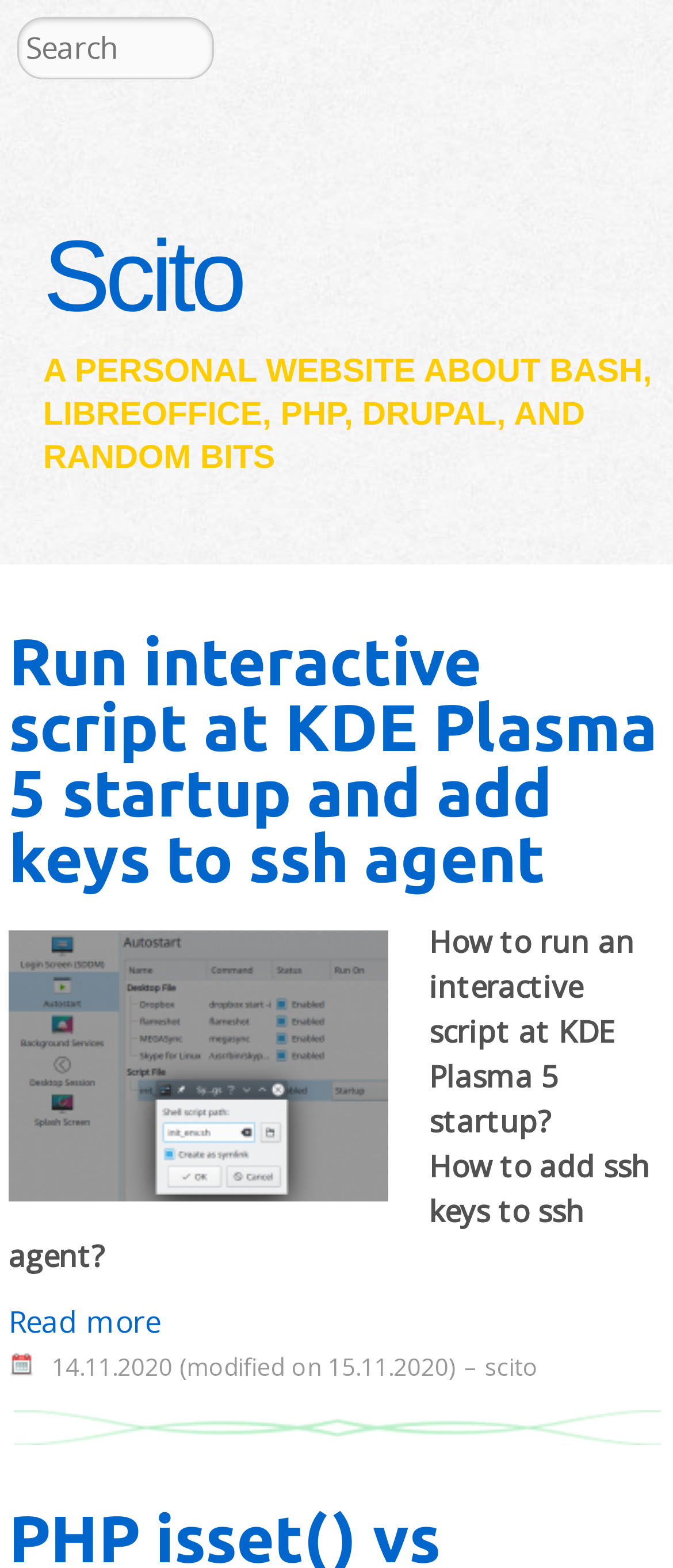Please specify the bounding box coordinates of the area that should be clicked to accomplish the following instruction: "Search for something". The coordinates should consist of four float numbers between 0 and 1, i.e., [left, top, right, bottom].

[0.026, 0.011, 0.974, 0.051]